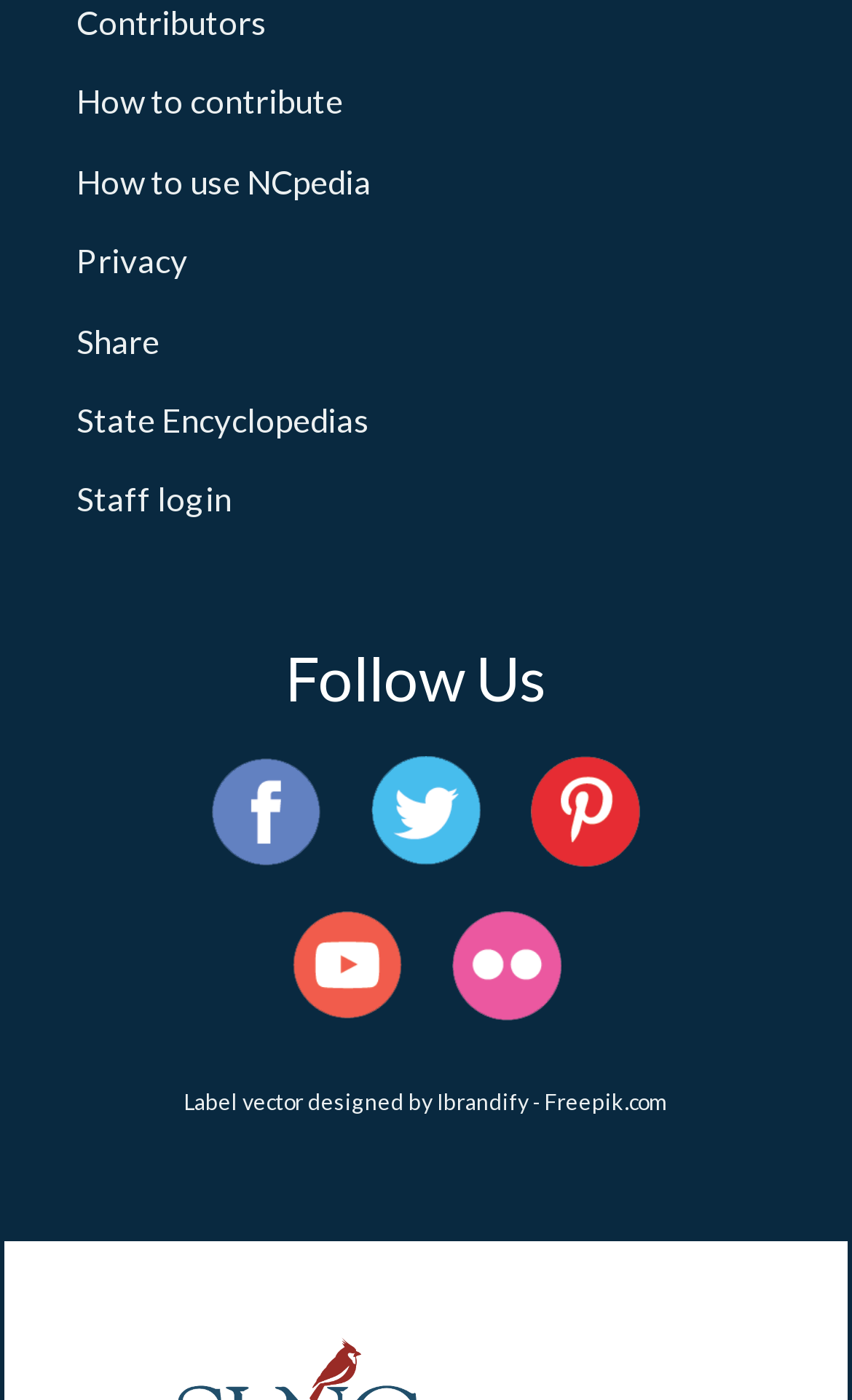Please locate the bounding box coordinates for the element that should be clicked to achieve the following instruction: "Click on Contributors". Ensure the coordinates are given as four float numbers between 0 and 1, i.e., [left, top, right, bottom].

[0.09, 0.001, 0.313, 0.03]